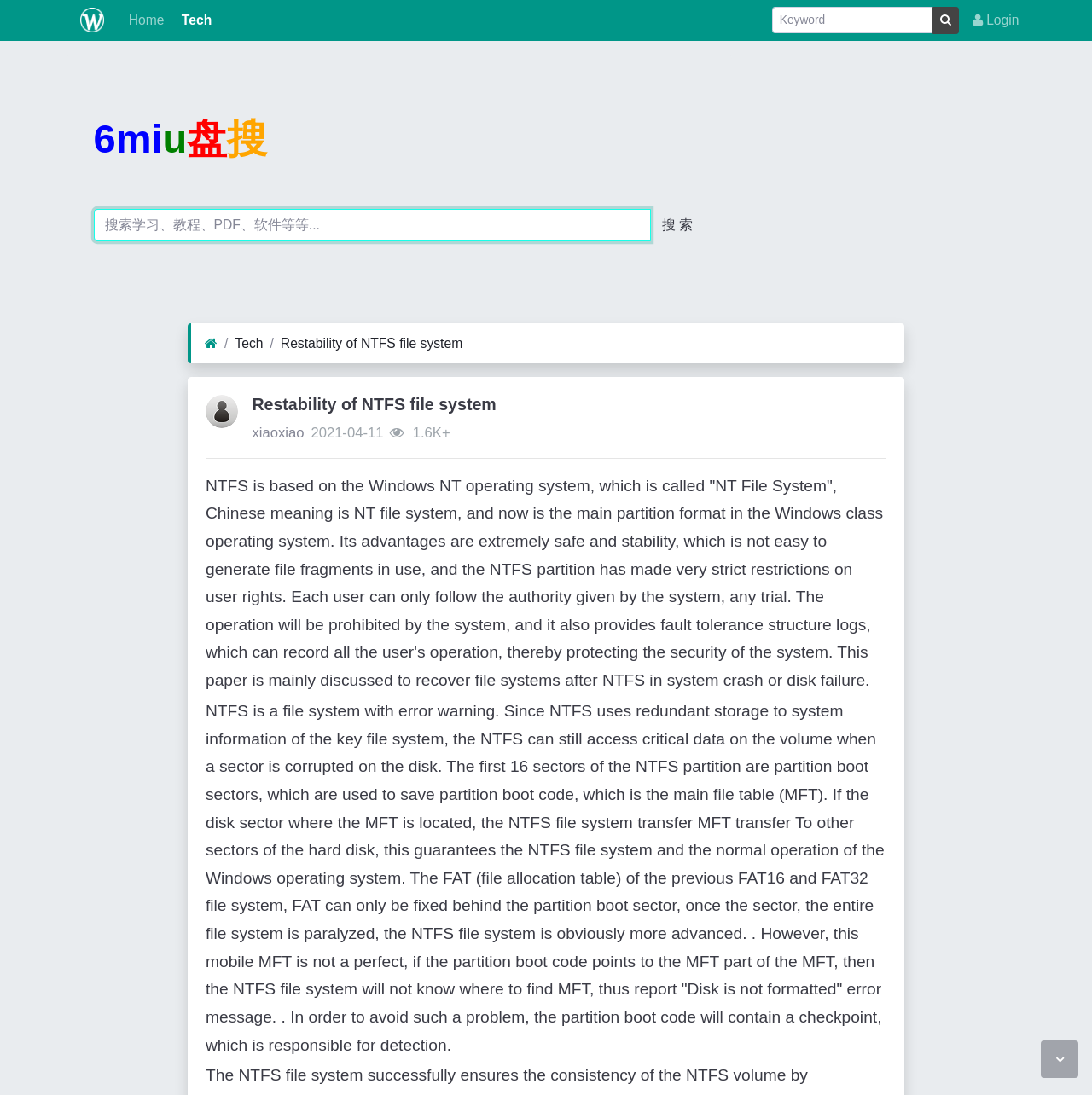Determine the bounding box for the HTML element described here: "Restability of NTFS file system". The coordinates should be given as [left, top, right, bottom] with each number being a float between 0 and 1.

[0.257, 0.304, 0.424, 0.323]